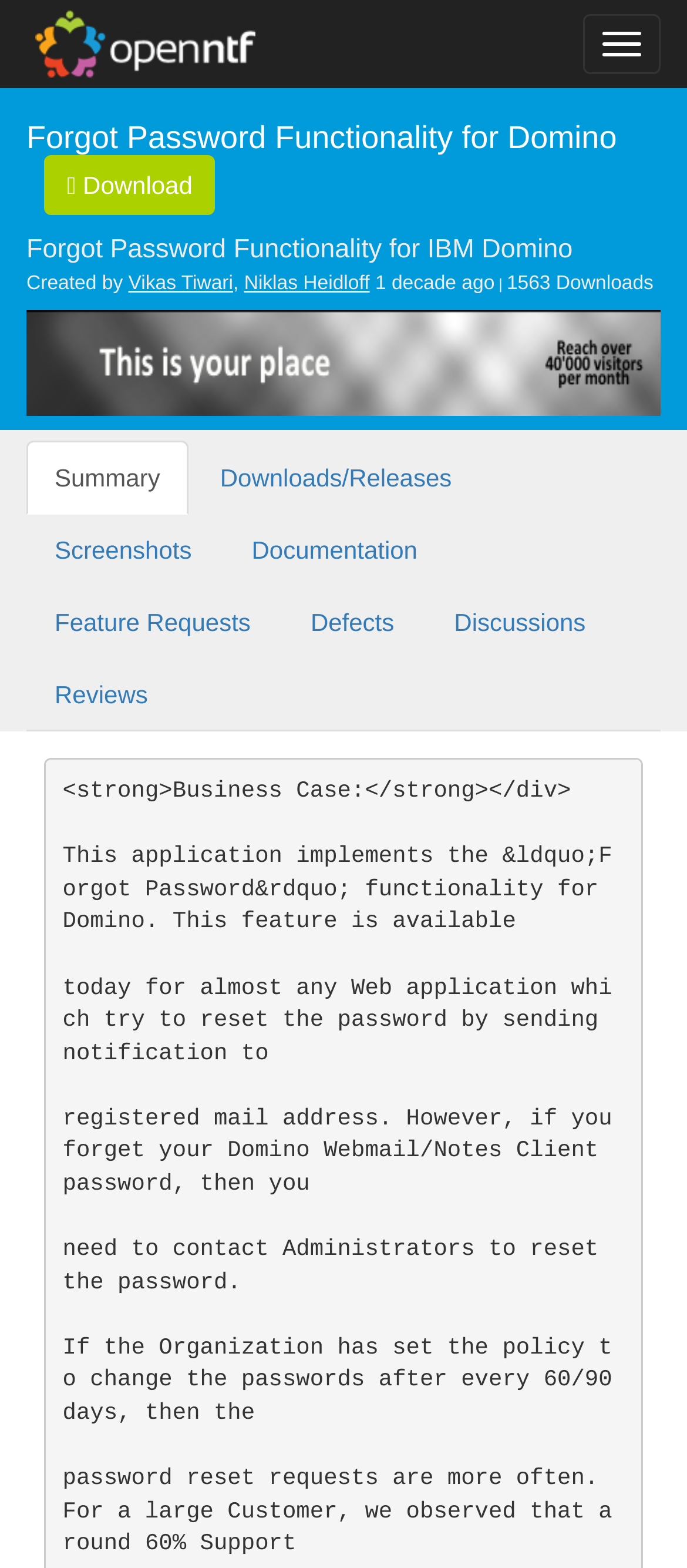How many downloads does the project have?
Using the visual information from the image, give a one-word or short-phrase answer.

1563